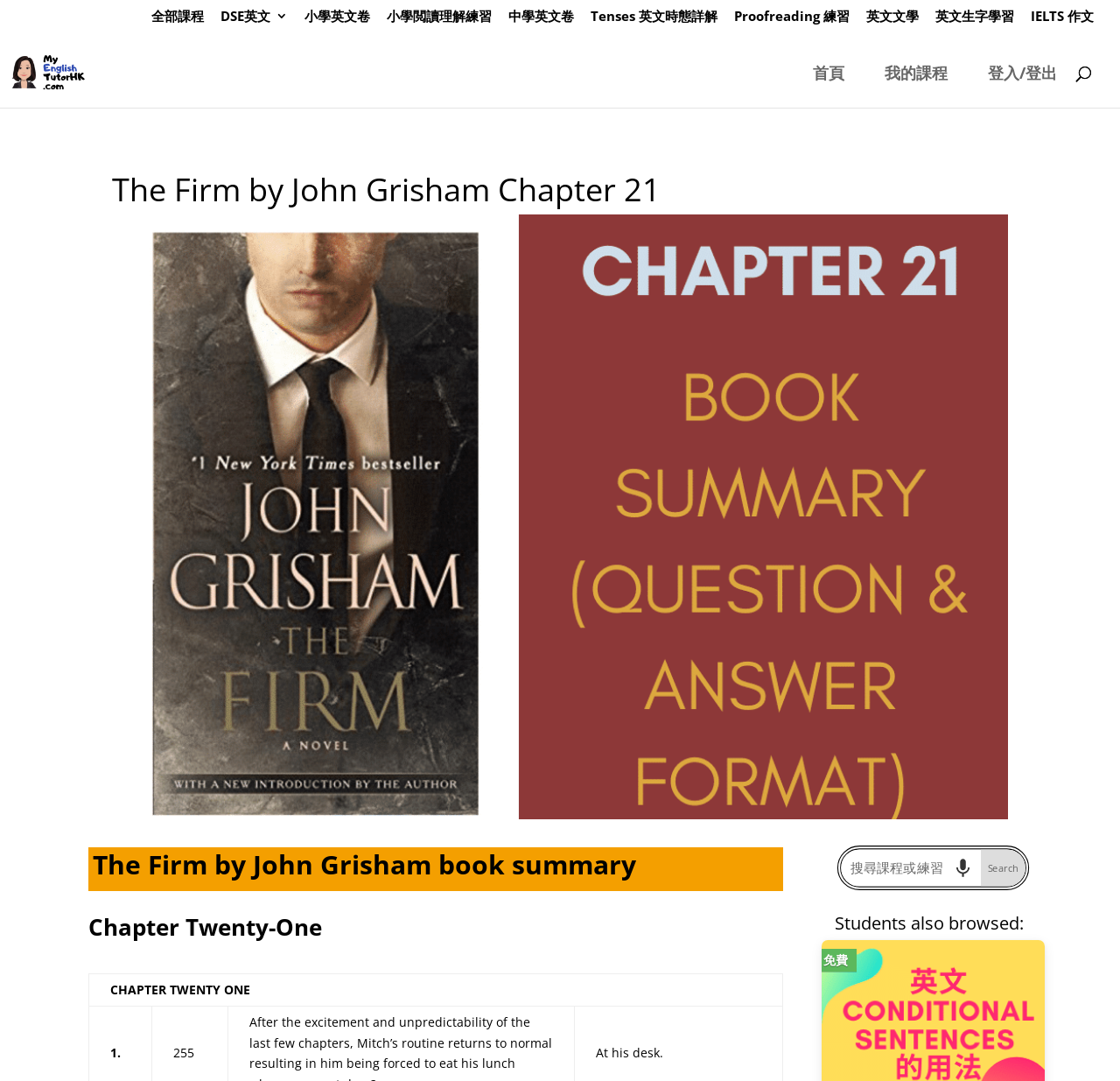Identify the bounding box coordinates of the region that needs to be clicked to carry out this instruction: "Go to chapter 21 of The Firm by John Grisham". Provide these coordinates as four float numbers ranging from 0 to 1, i.e., [left, top, right, bottom].

[0.1, 0.161, 0.9, 0.199]